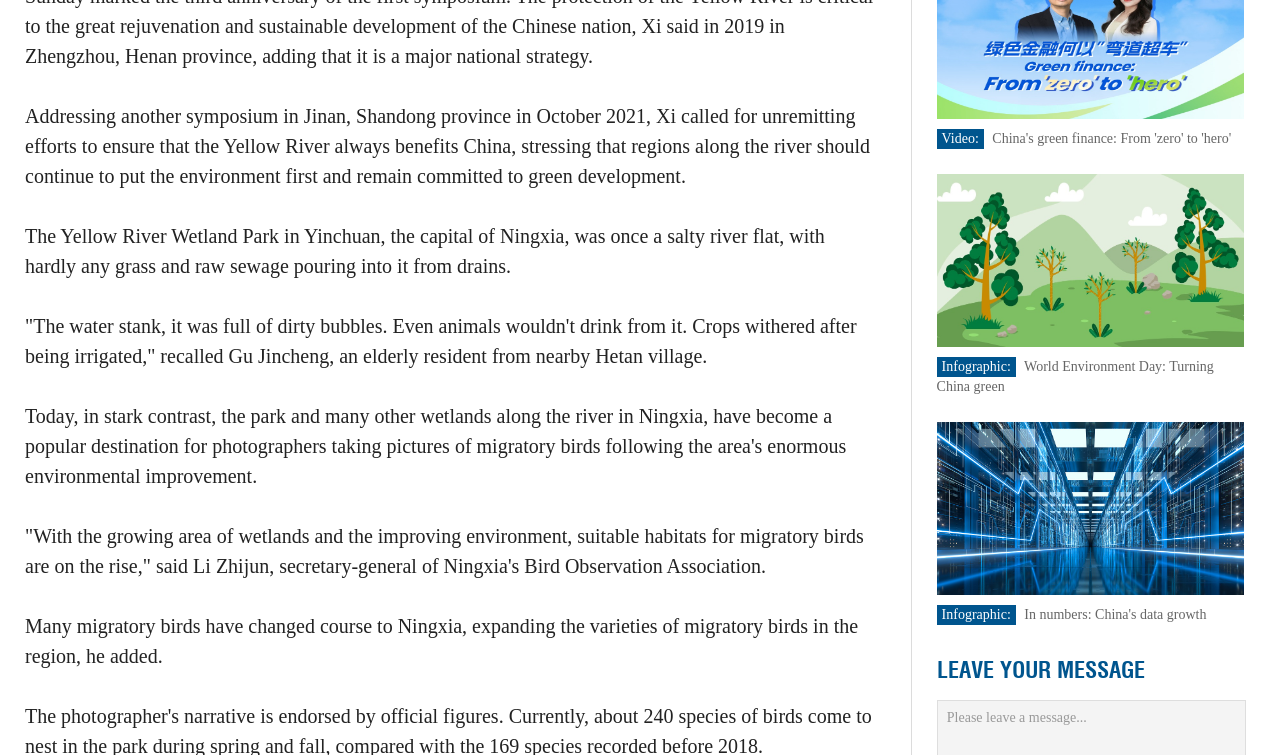Determine the bounding box for the described UI element: "LEAVE YOUR MESSAGE".

[0.732, 0.868, 0.894, 0.907]